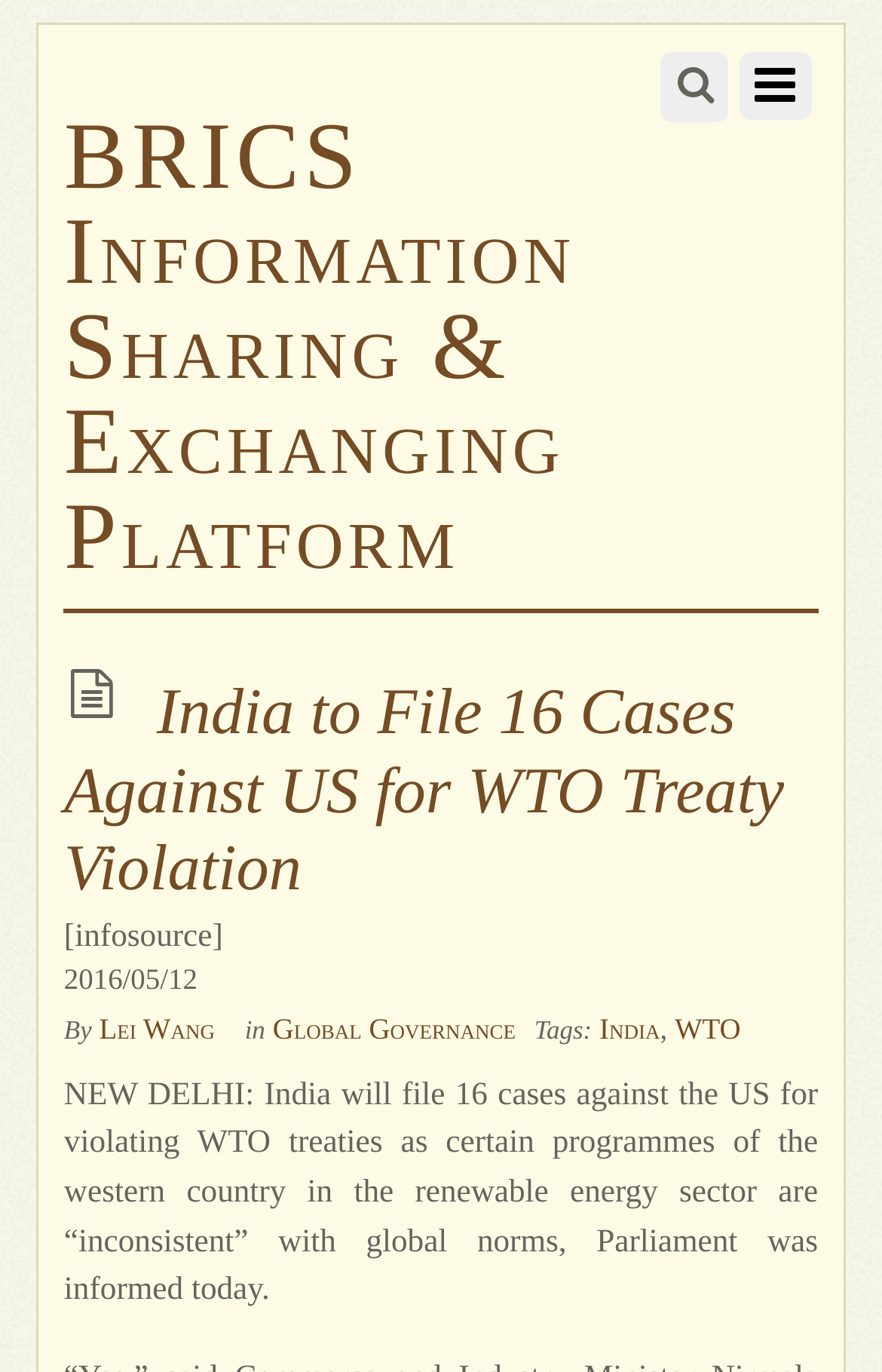Locate the heading on the webpage and return its text.

India to File 16 Cases Against US for WTO Treaty Violation